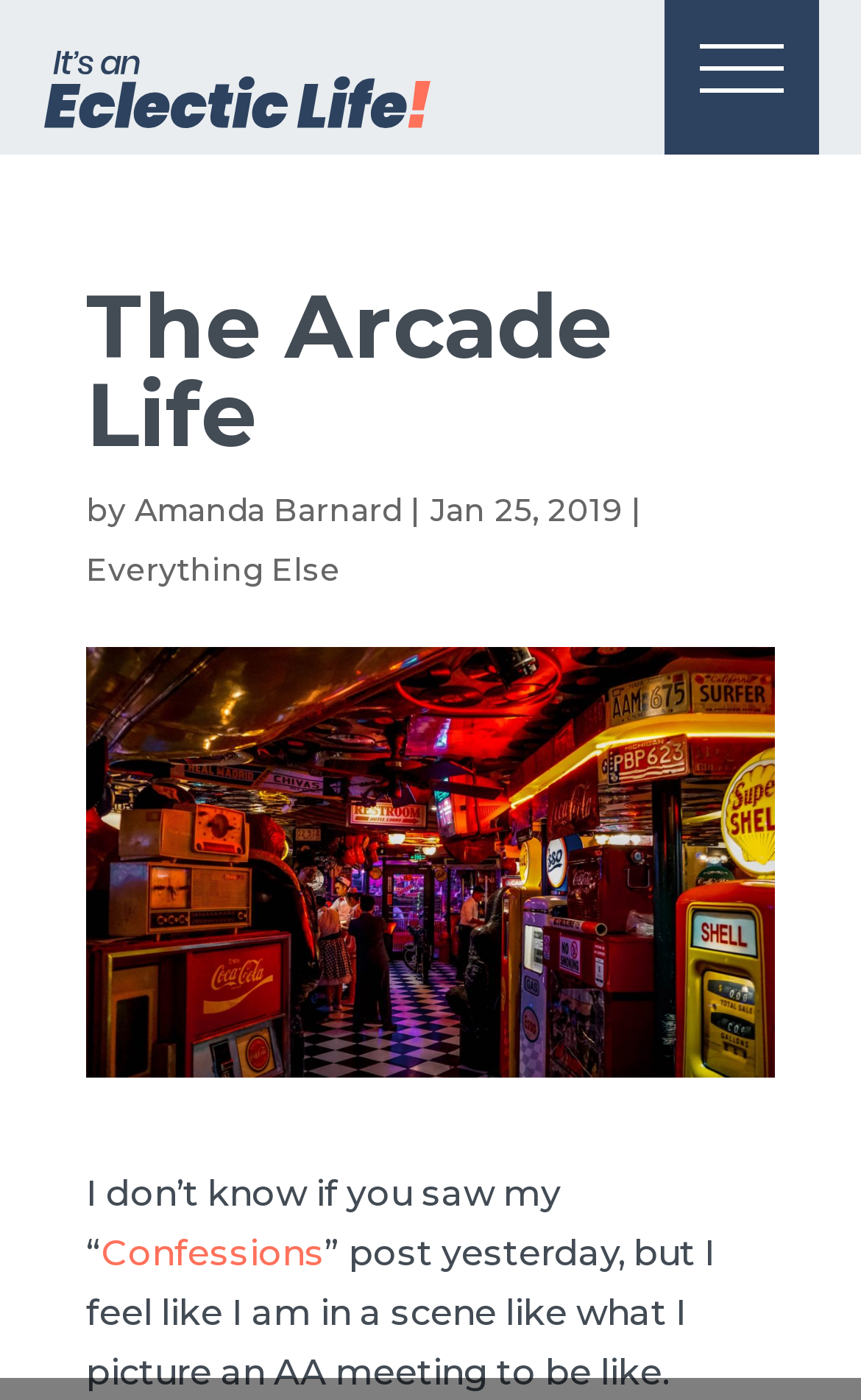Using the description: "Amanda Barnard", identify the bounding box of the corresponding UI element in the screenshot.

[0.156, 0.35, 0.467, 0.379]